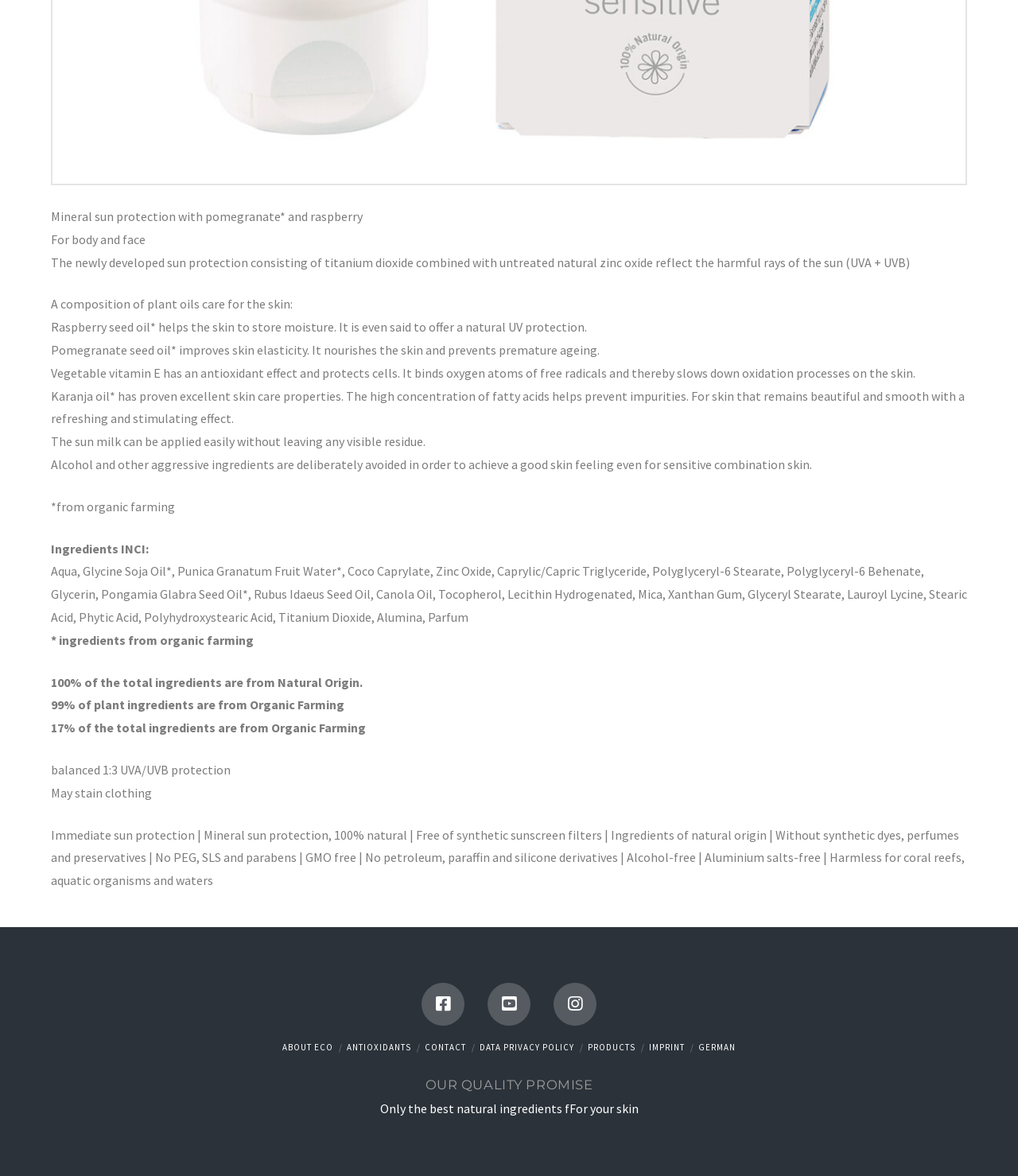Determine the bounding box for the HTML element described here: "about ECO". The coordinates should be given as [left, top, right, bottom] with each number being a float between 0 and 1.

[0.277, 0.886, 0.327, 0.895]